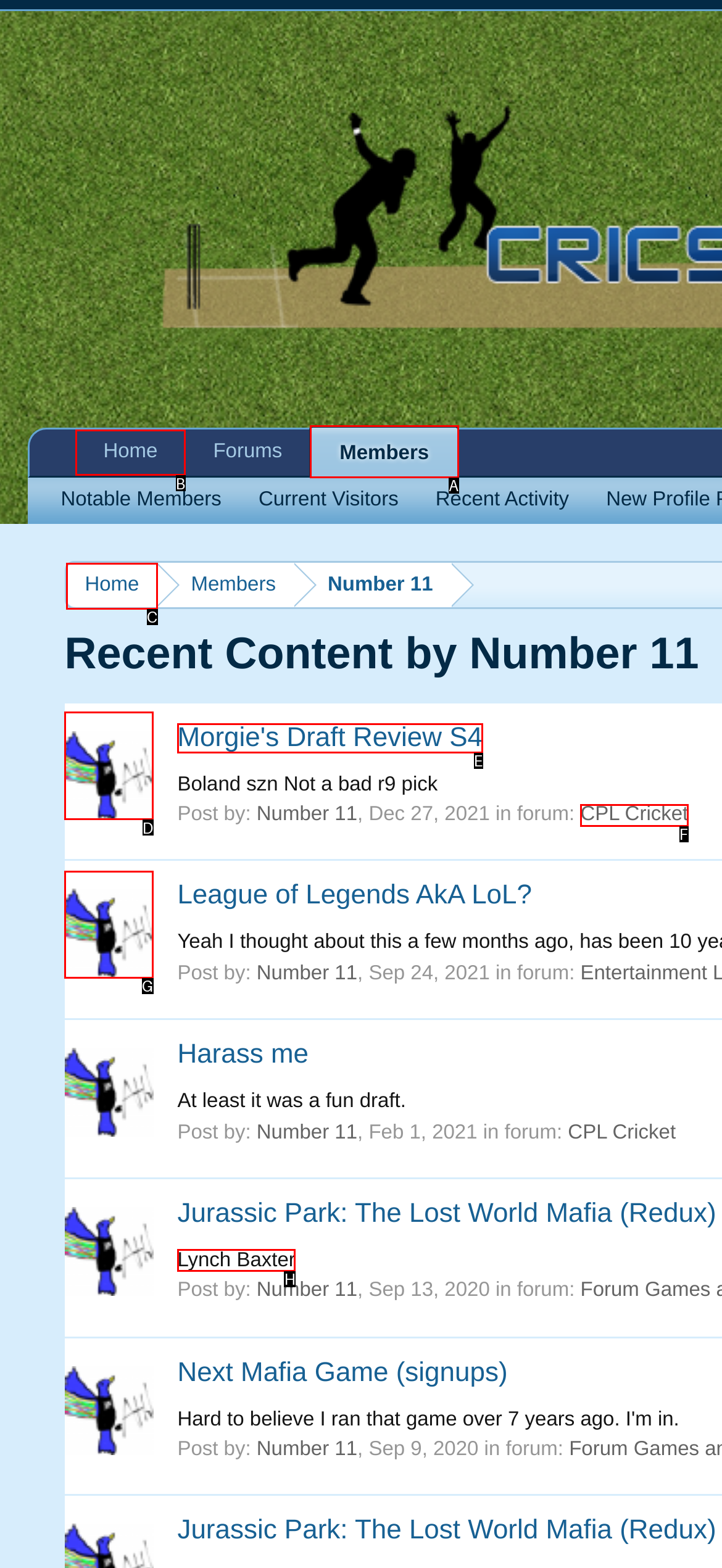Tell me the letter of the UI element to click in order to accomplish the following task: view recent content by Number 11
Answer with the letter of the chosen option from the given choices directly.

D